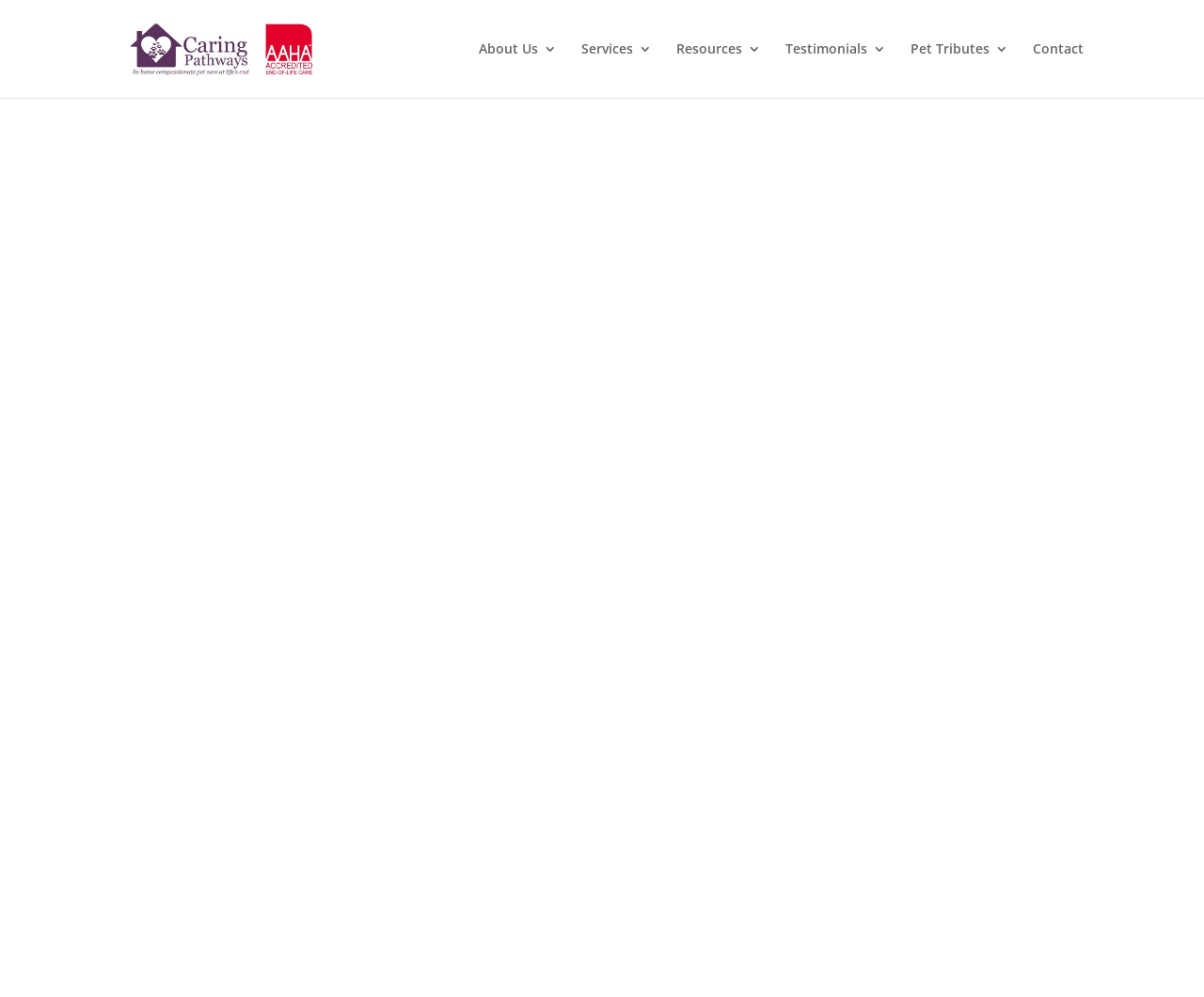What is the name of the organization that helped with a humane and peaceful end?
Using the visual information, answer the question in a single word or phrase.

Caring Pathways